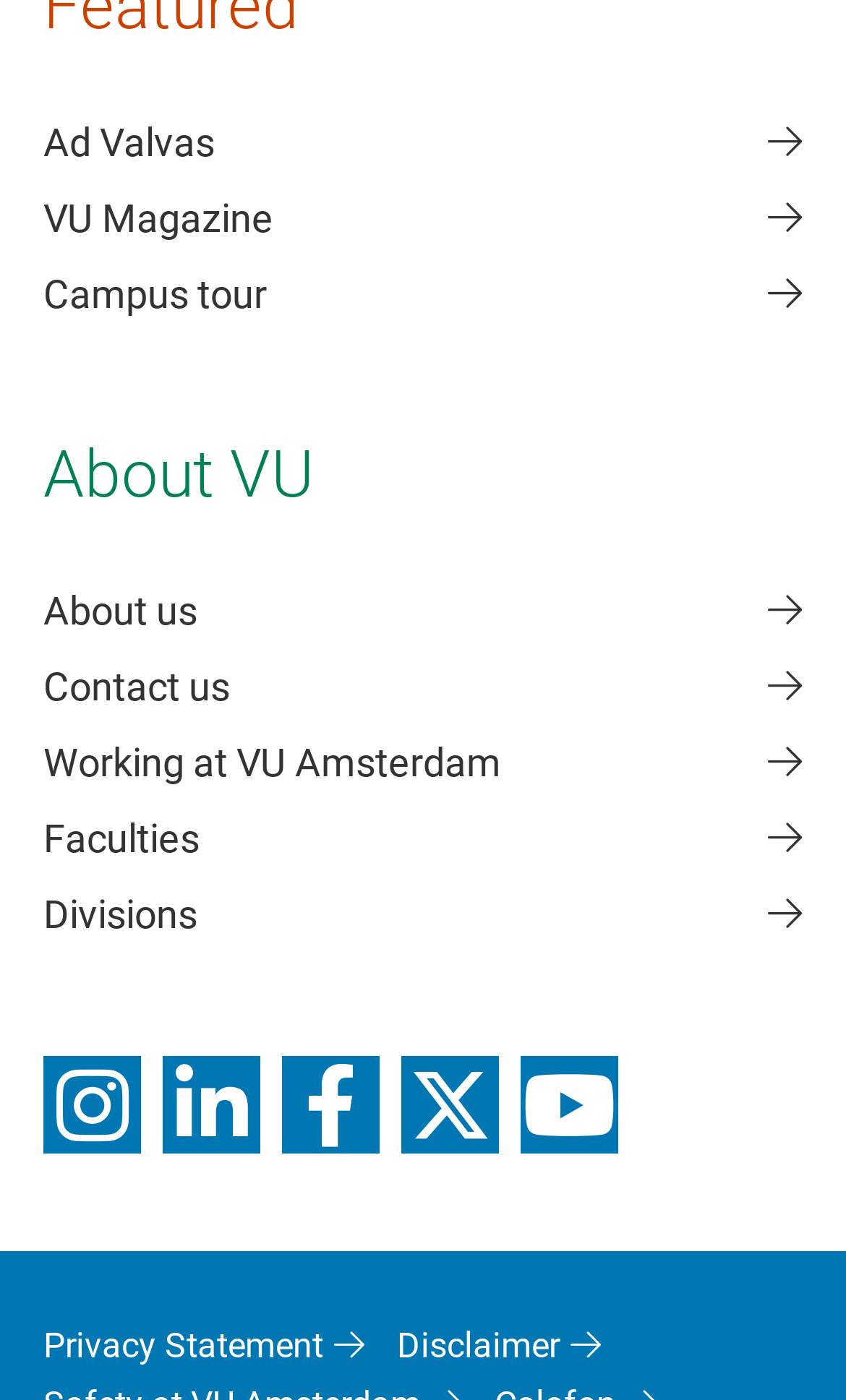What is the last item in the list?
Answer briefly with a single word or phrase based on the image.

Disclaimer